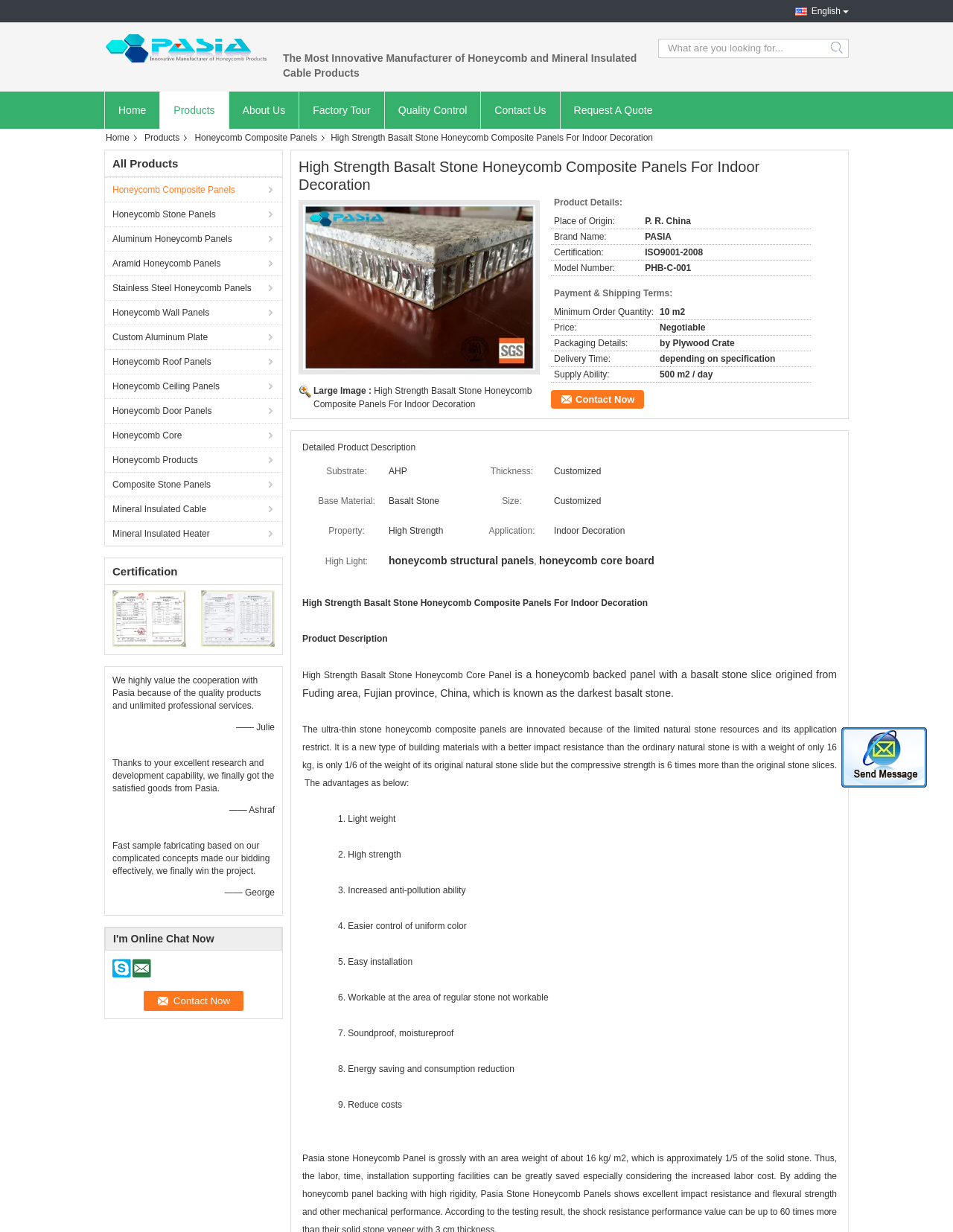Please find and report the bounding box coordinates of the element to click in order to perform the following action: "Search for products". The coordinates should be expressed as four float numbers between 0 and 1, in the format [left, top, right, bottom].

[0.691, 0.031, 0.871, 0.047]